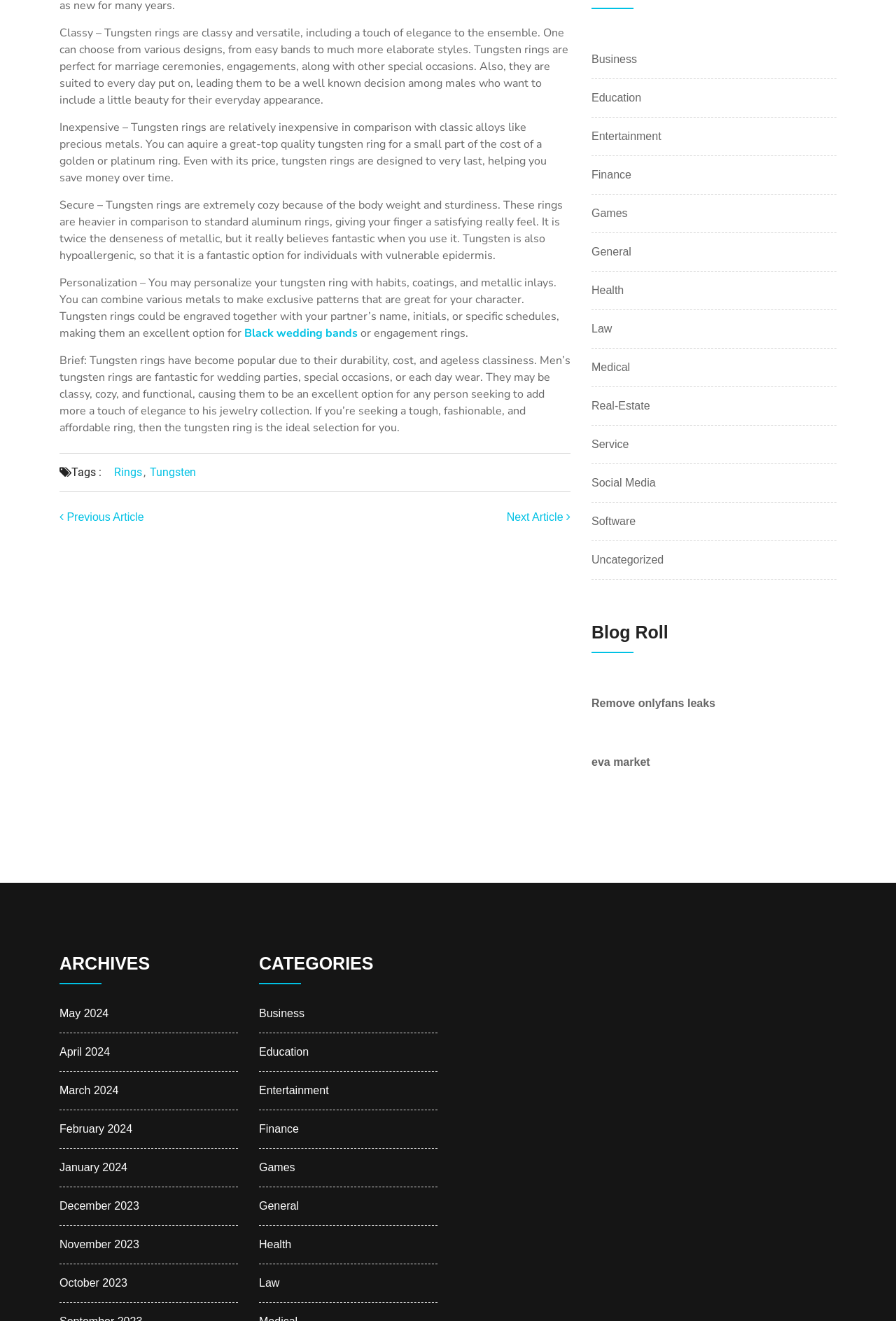Can you provide the bounding box coordinates for the element that should be clicked to implement the instruction: "View 'May 2024' archives"?

[0.066, 0.763, 0.121, 0.772]